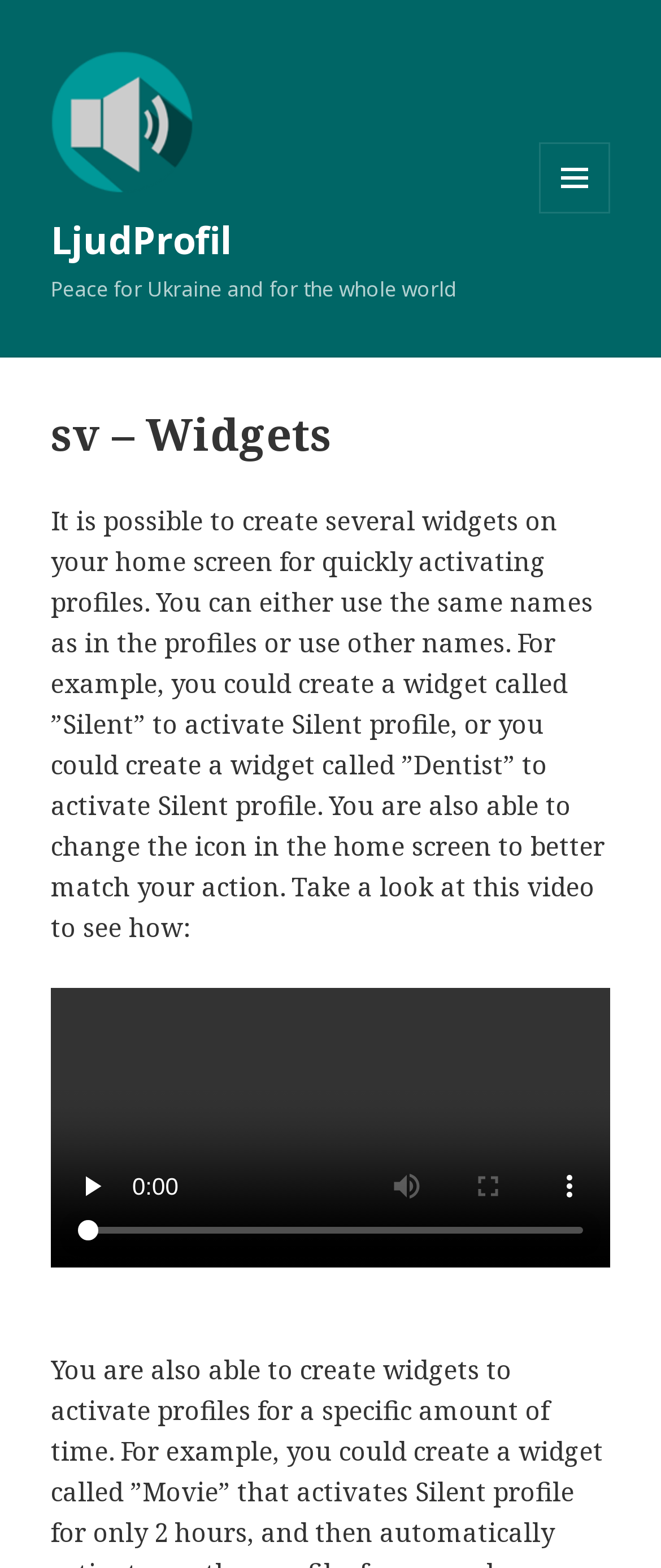Given the description "parent_node: LjudProfil", determine the bounding box of the corresponding UI element.

[0.077, 0.065, 0.292, 0.086]